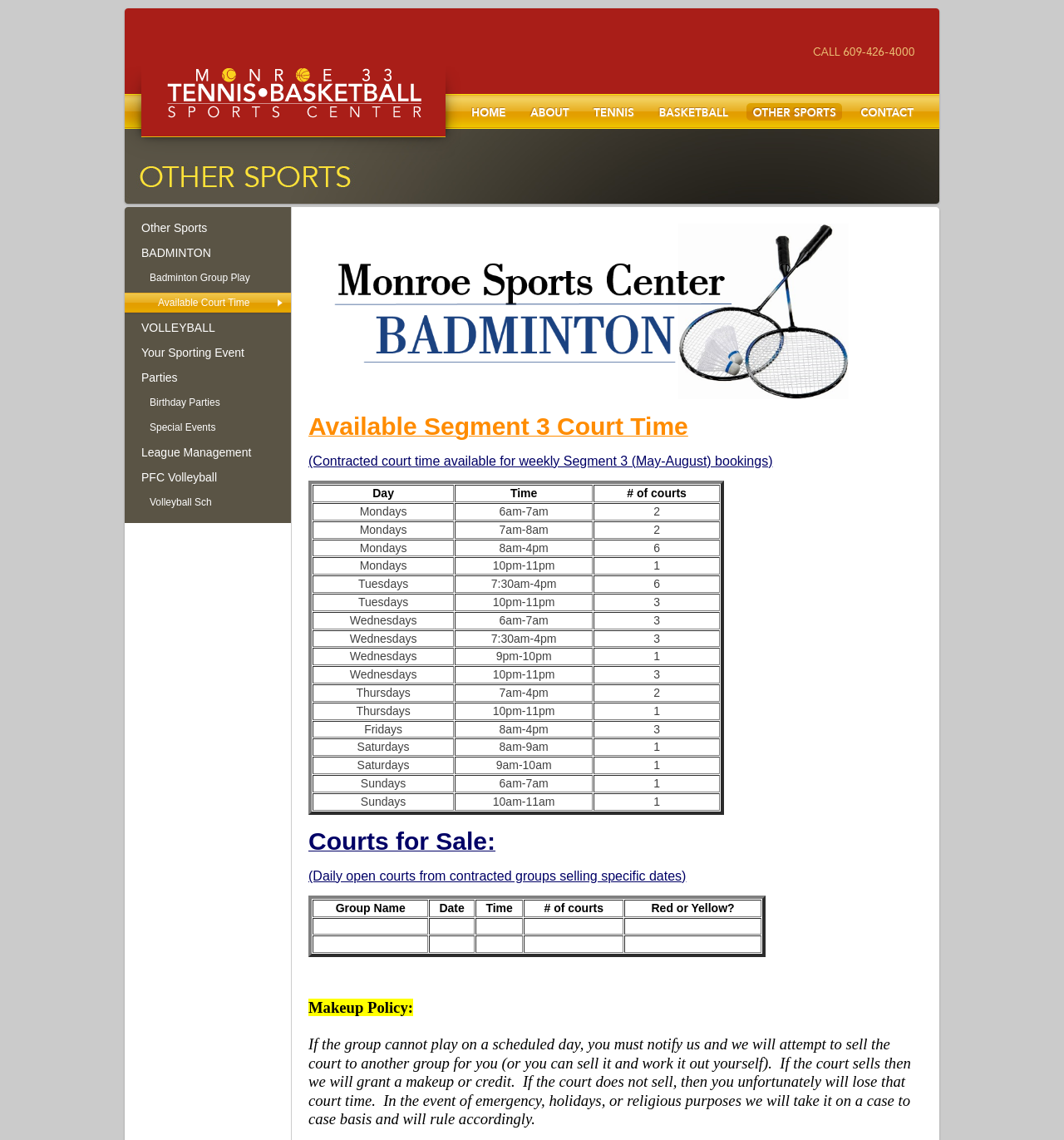Locate the bounding box coordinates of the element's region that should be clicked to carry out the following instruction: "Check the 'Mondays' schedule". The coordinates need to be four float numbers between 0 and 1, i.e., [left, top, right, bottom].

[0.294, 0.441, 0.677, 0.456]